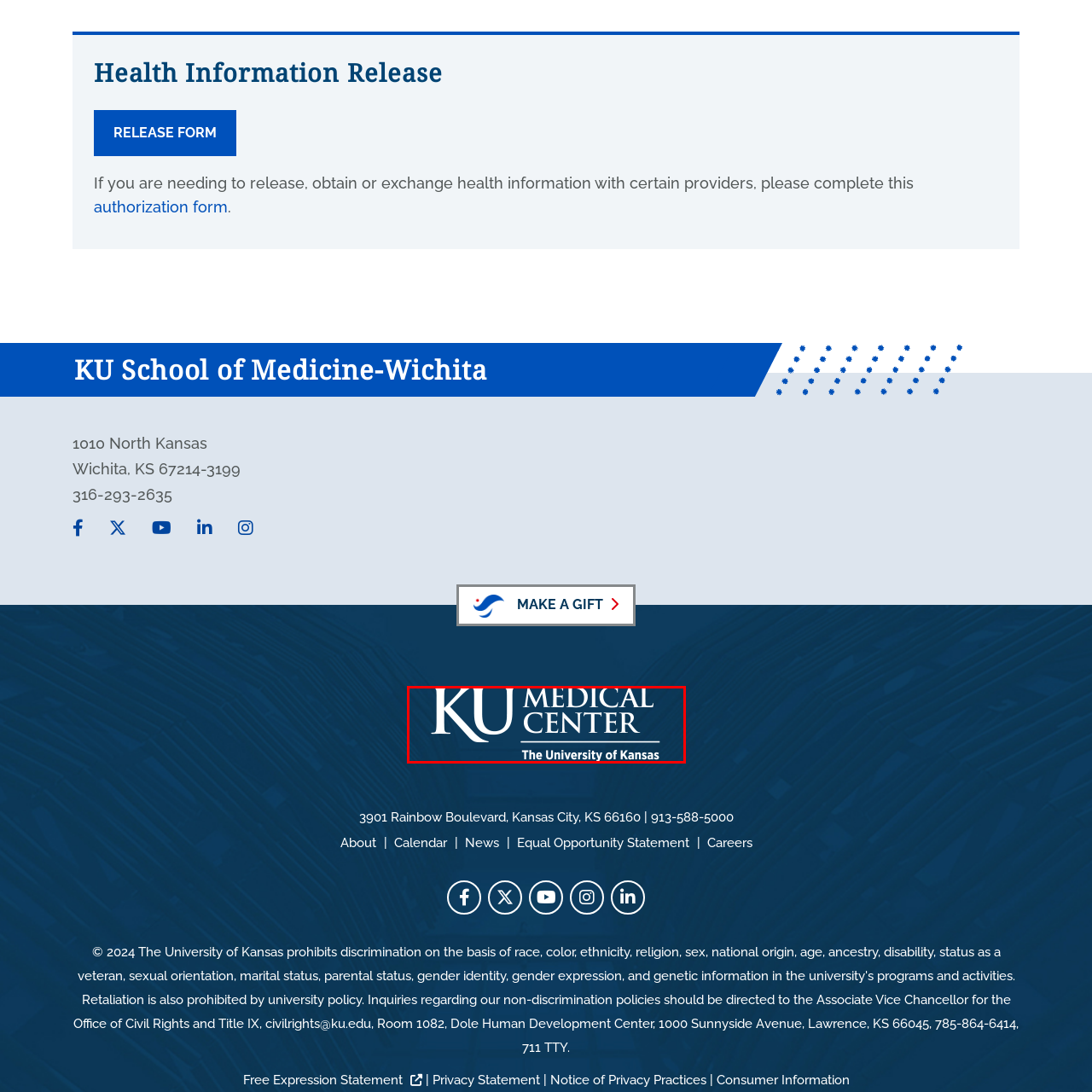Please provide a comprehensive description of the image highlighted by the red bounding box.

The image features the logo of the KU Medical Center, which is affiliated with the University of Kansas. The design prominently displays the letters "KU" alongside the words "MEDICAL CENTER" in a professional font, demonstrating the institution's focus on healthcare and medical education. Below the main title, the phrase "The University of Kansas" is included, reinforcing its academic affiliation. The background has a smooth blue gradient, contributing to a modern and trustworthy aesthetic that reflects the center's commitment to excellence in medical services and education.